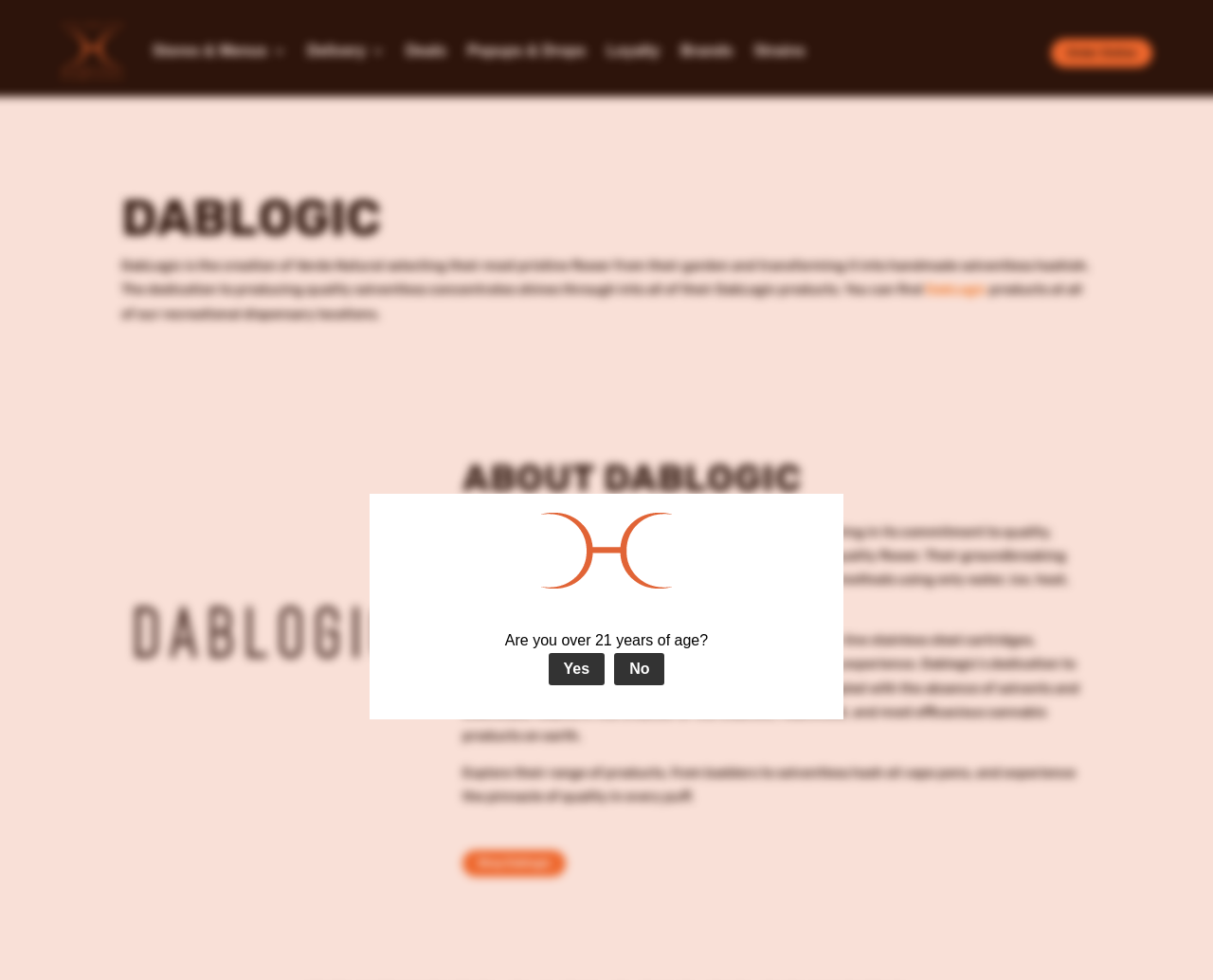Give a detailed account of the webpage, highlighting key information.

The webpage is primarily focused on age verification, with a modal dialog box in the middle of the page asking "Are you over 21 years of age?" with two buttons, "Yes" and "No", positioned side by side below the question. Above the dialog box, there is an image of the "Colorado Harvest Company" logo.

At the top-left corner of the page, there is a smaller "Colorado Harvest Company" logo, which is also a link. Below it, there are several links to different sections of the website, including "Stores & Menus", "Delivery", "Deals", "Popups & Drops", "Loyalty", "Brands", and "Strains".

On the right side of the page, there is a call-to-action link "Order Online". Below it, there is a section dedicated to "DabLogic", a cannabis brand. This section features a heading "DABLOGIC" and a brief description of the brand's products and mission. There is also an image of the "DabLogic" logo and a link to shop their products.

The "DabLogic" section is further divided into two parts. The first part describes the brand's commitment to quality and its partnership with Verde Natural. The second part provides more details about the brand's products, including their solventless vape pens and hash oil. There is also a call-to-action link "Shop Dablogic" at the bottom of this section.